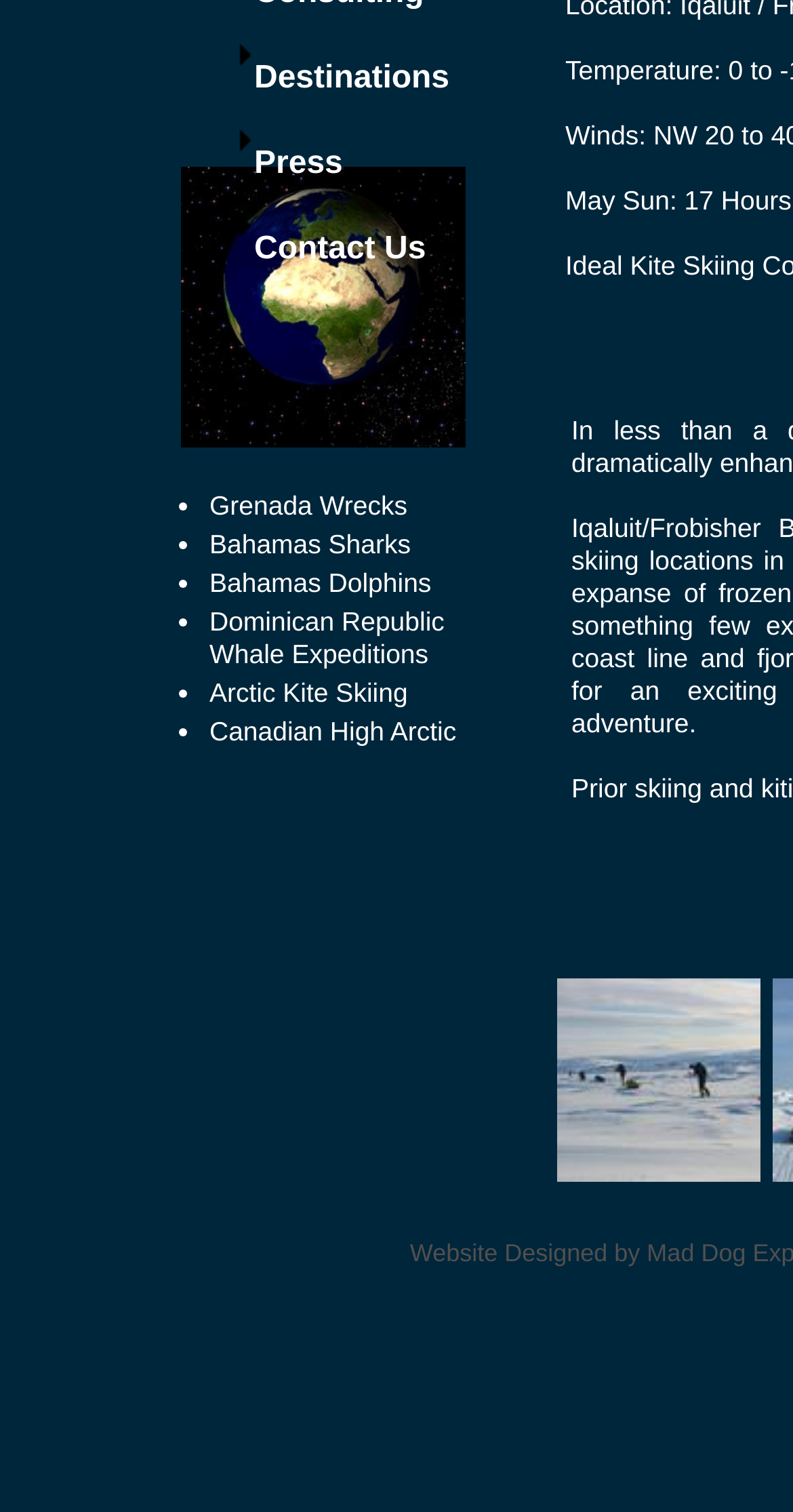Provide the bounding box coordinates of the UI element that matches the description: "Destinations".

[0.321, 0.031, 0.567, 0.074]